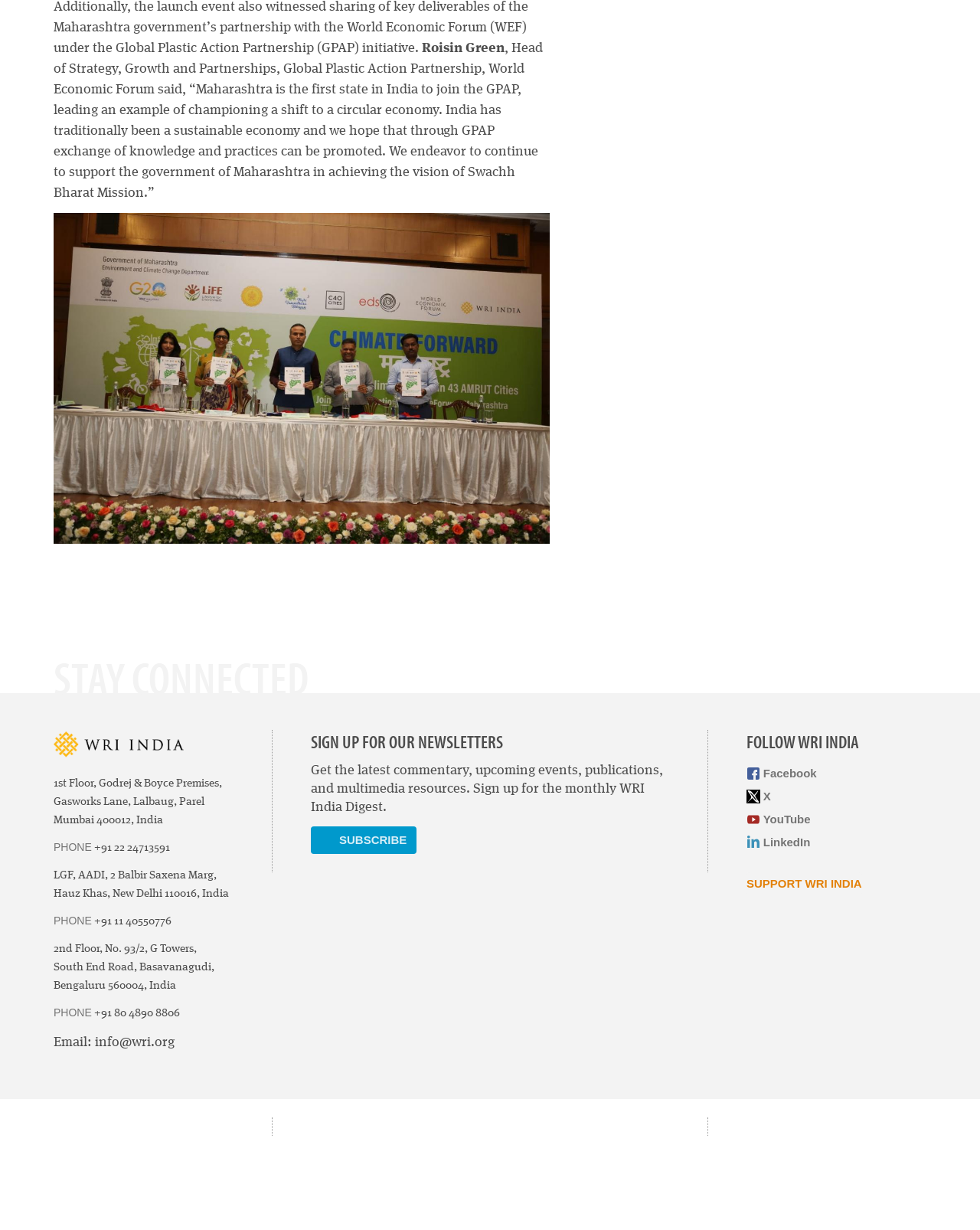Bounding box coordinates are specified in the format (top-left x, top-left y, bottom-right x, bottom-right y). All values are floating point numbers bounded between 0 and 1. Please provide the bounding box coordinate of the region this sentence describes: X

[0.762, 0.638, 0.945, 0.657]